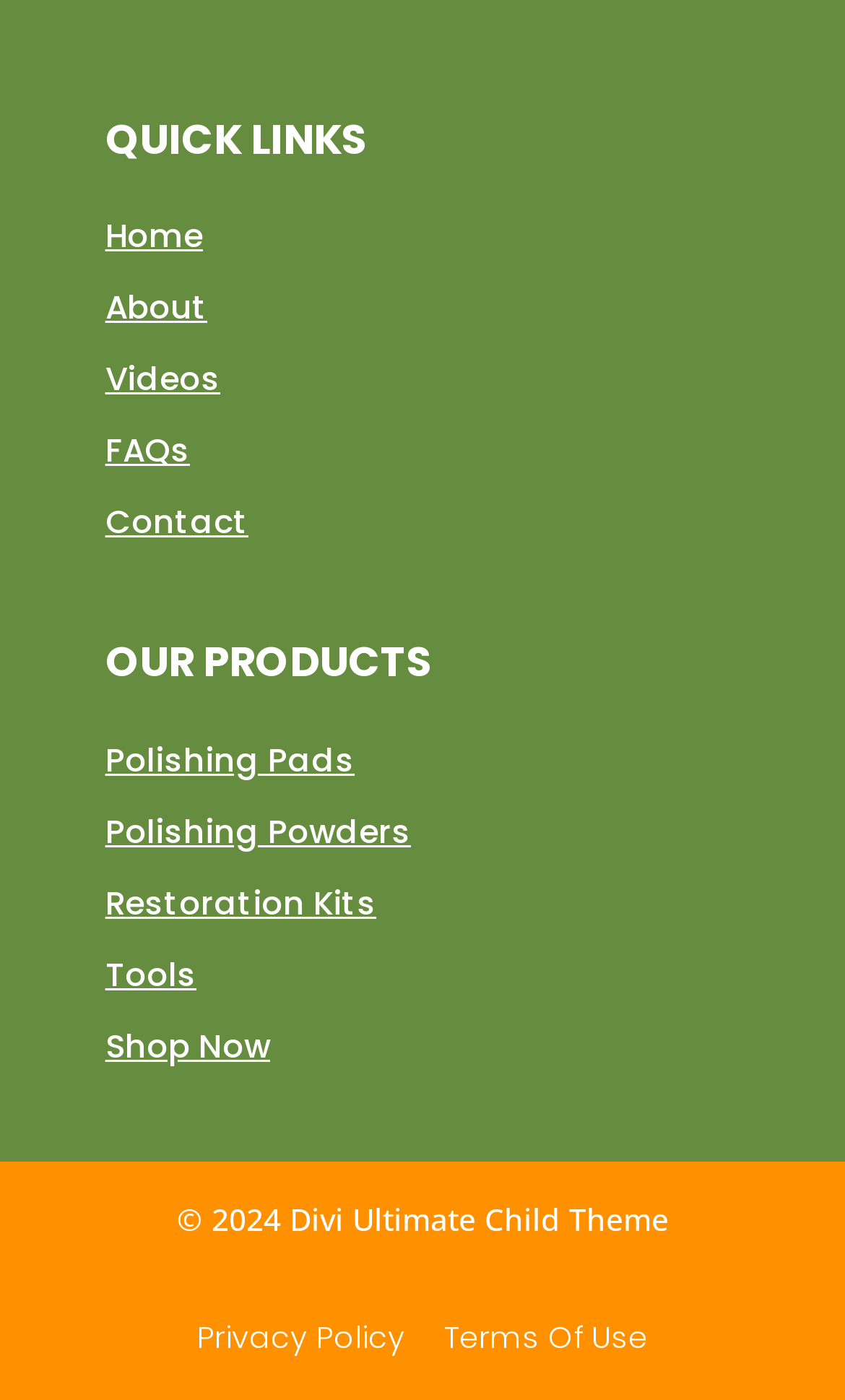Please locate the bounding box coordinates of the region I need to click to follow this instruction: "watch videos".

[0.125, 0.255, 0.26, 0.287]